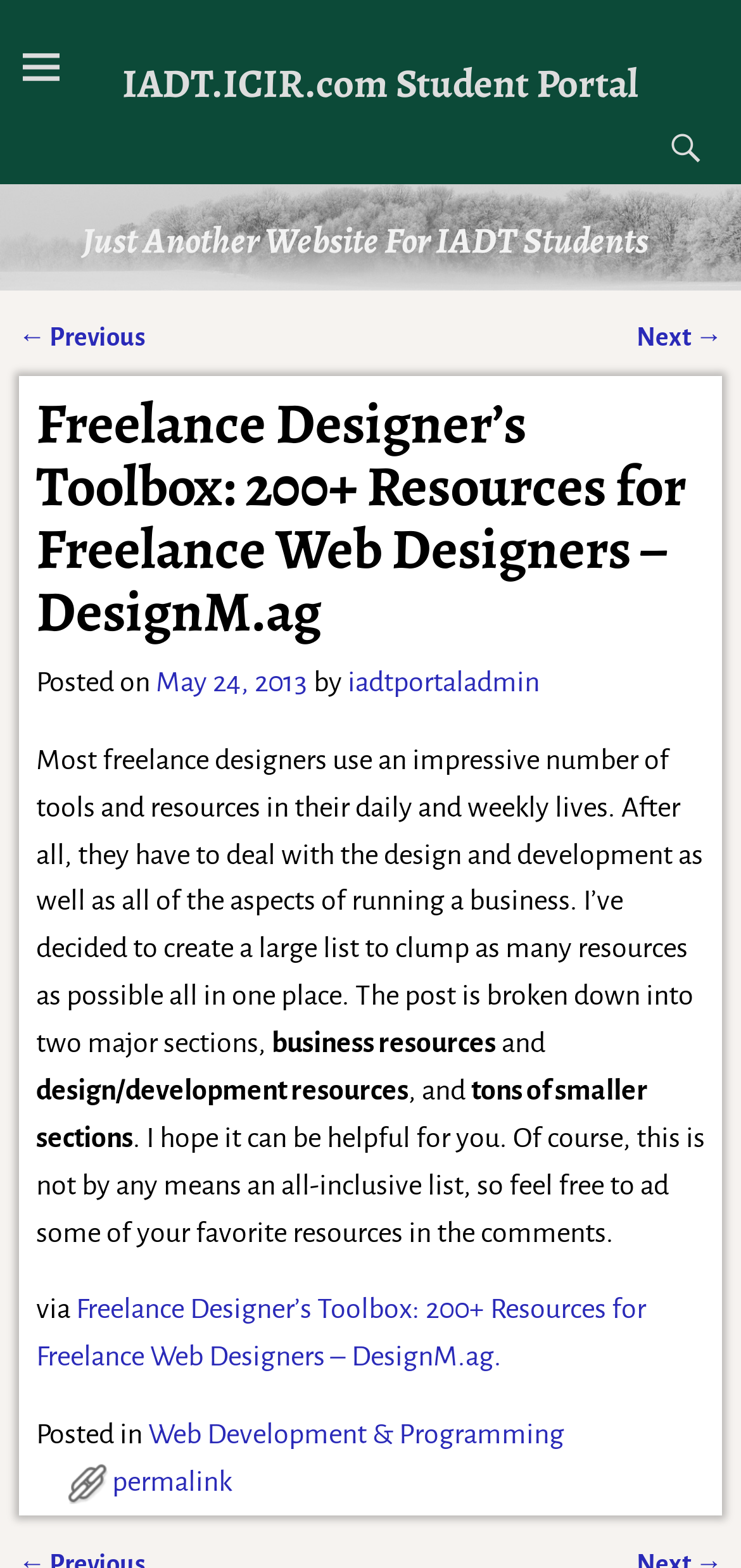Based on the image, please elaborate on the answer to the following question:
How many links are there in the post navigation?

I found the number of links in the post navigation by looking at the links '← Previous' and 'Next →' which are located at the top of the article.